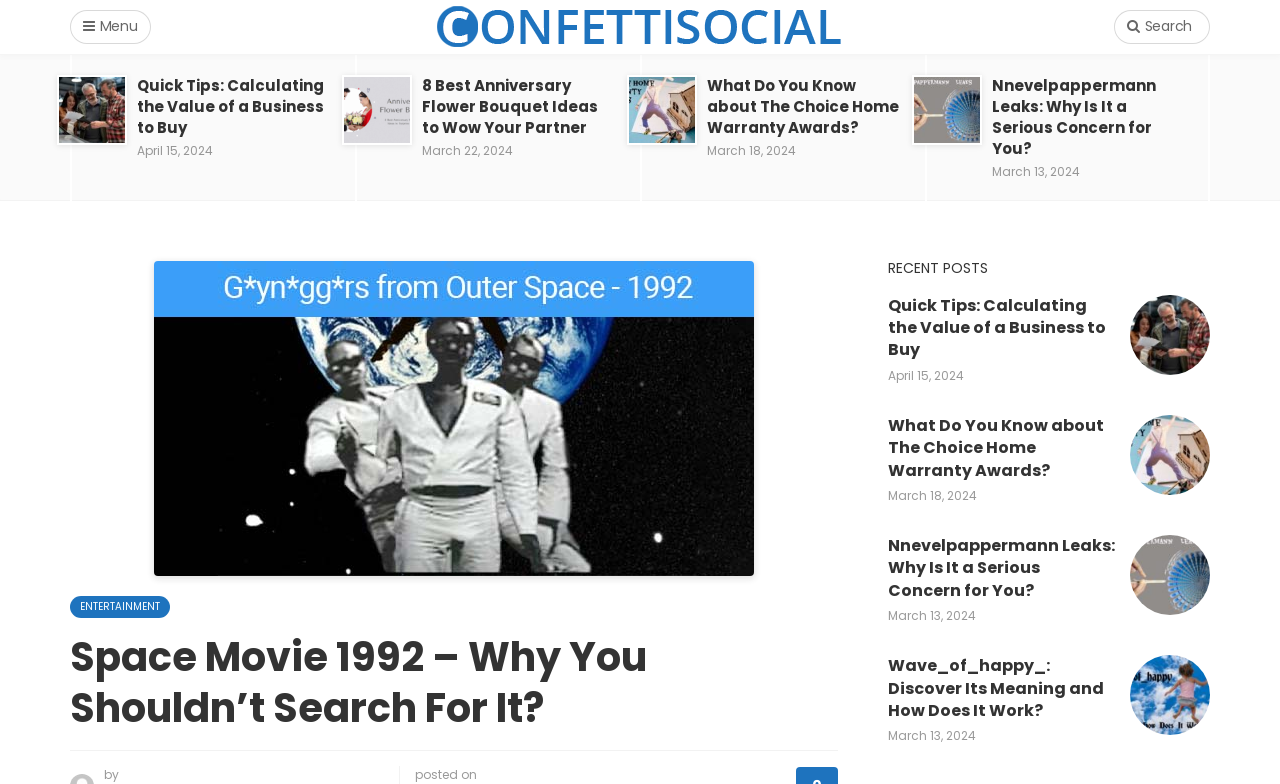Can you identify the bounding box coordinates of the clickable region needed to carry out this instruction: 'Click on the 'Confettisocial | Change Your Life with Confettisocial' link'? The coordinates should be four float numbers within the range of 0 to 1, stated as [left, top, right, bottom].

[0.339, 0.003, 0.661, 0.065]